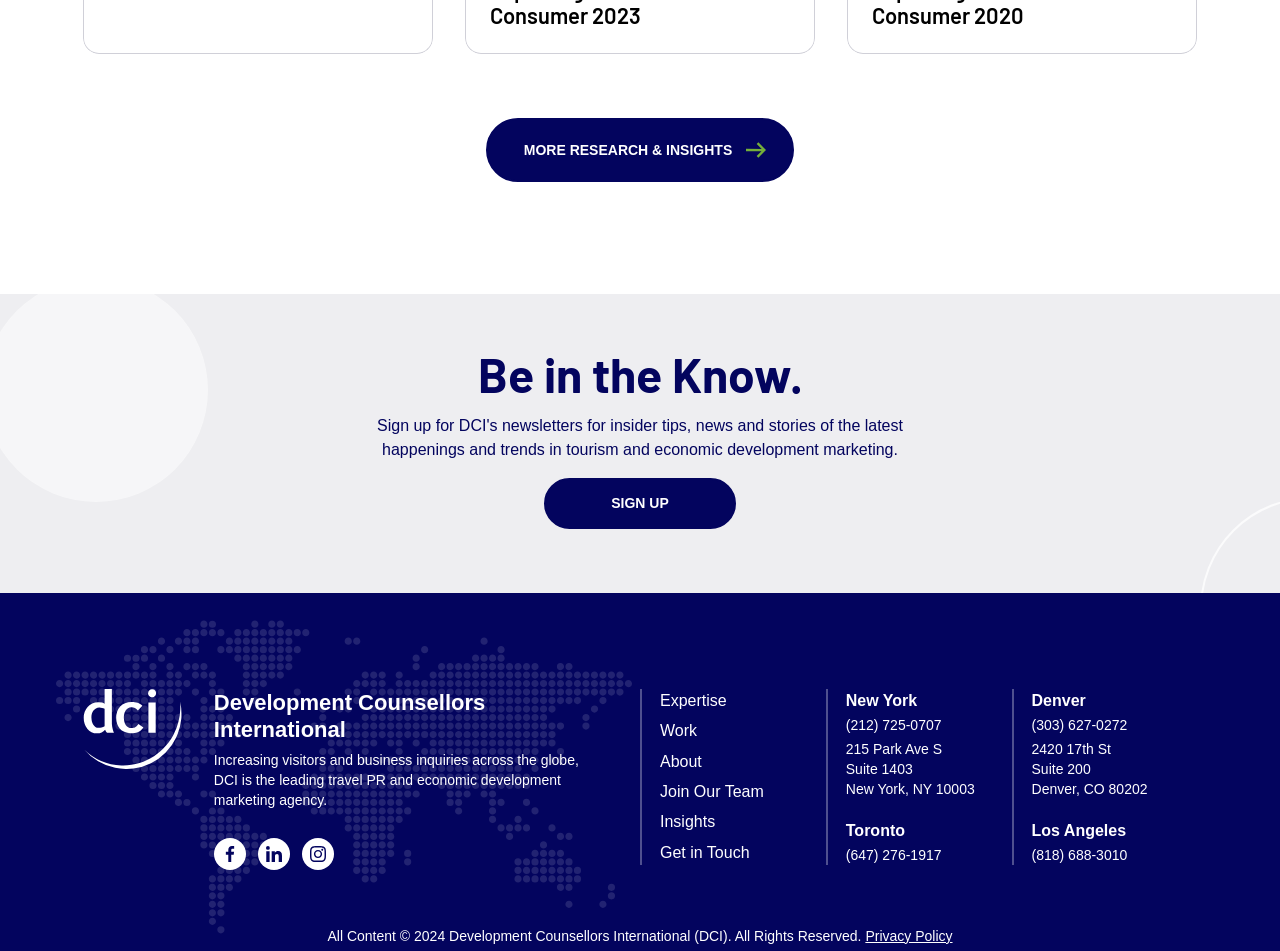Refer to the image and answer the question with as much detail as possible: What is the purpose of the 'SIGN UP' button?

I inferred the purpose of the 'SIGN UP' button by its text content and its location on the page. The button is located at [0.425, 0.502, 0.575, 0.556] and is a child of the root element. Its text content suggests that it is used to sign up for something, likely a newsletter or service.